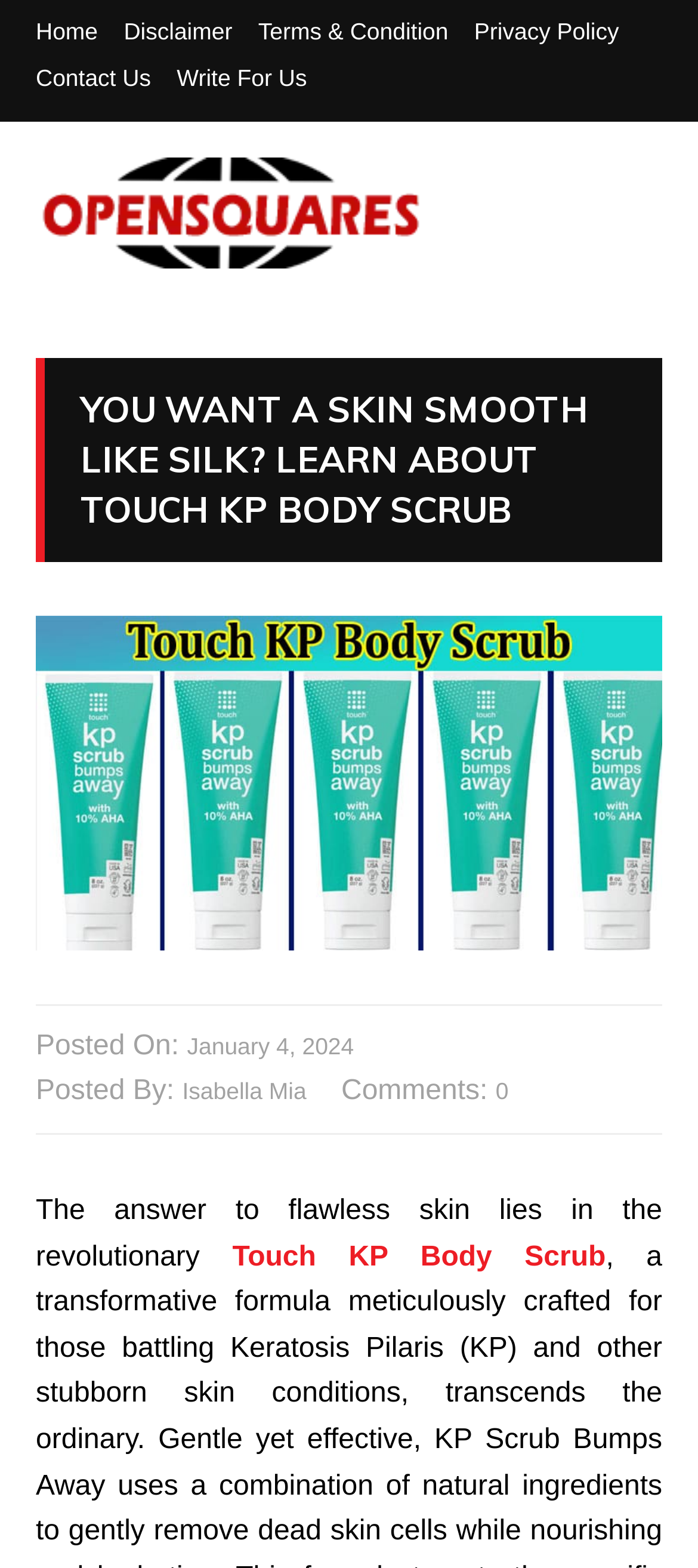Identify the bounding box coordinates of the specific part of the webpage to click to complete this instruction: "learn about Touch KP Body Scrub".

[0.333, 0.792, 0.868, 0.811]